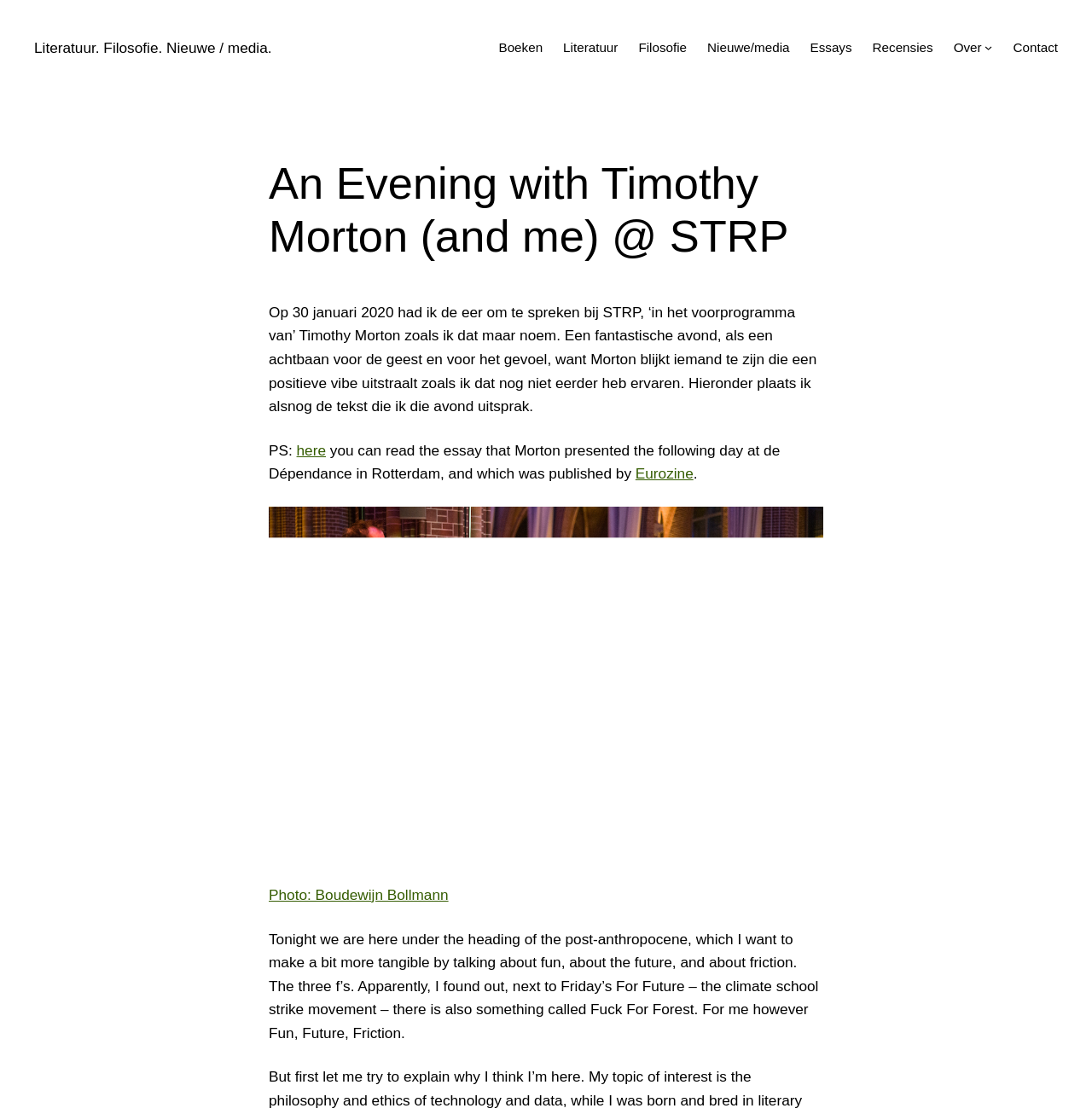Show the bounding box coordinates of the region that should be clicked to follow the instruction: "Click on the 'Literatuur. Filosofie. Nieuwe / media.' link."

[0.031, 0.035, 0.249, 0.05]